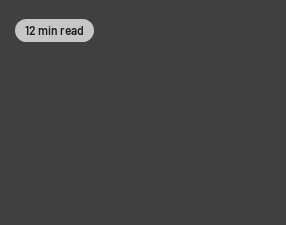Give a one-word or short-phrase answer to the following question: 
Who is one of the contributors to the article?

Sidney D. Currin